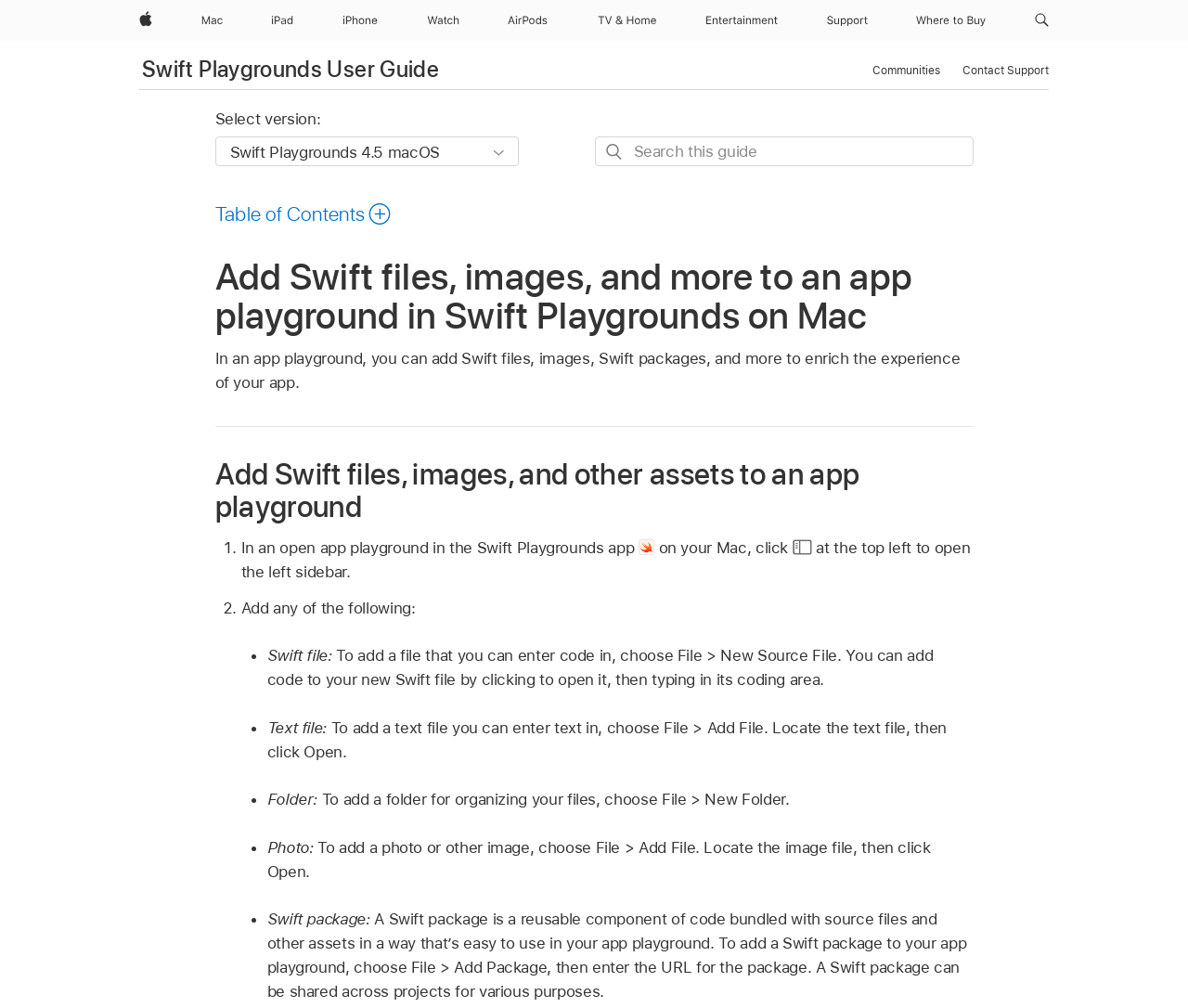What is the purpose of the Toggle Sidebar button?
Look at the image and answer with only one word or phrase.

Open the left sidebar